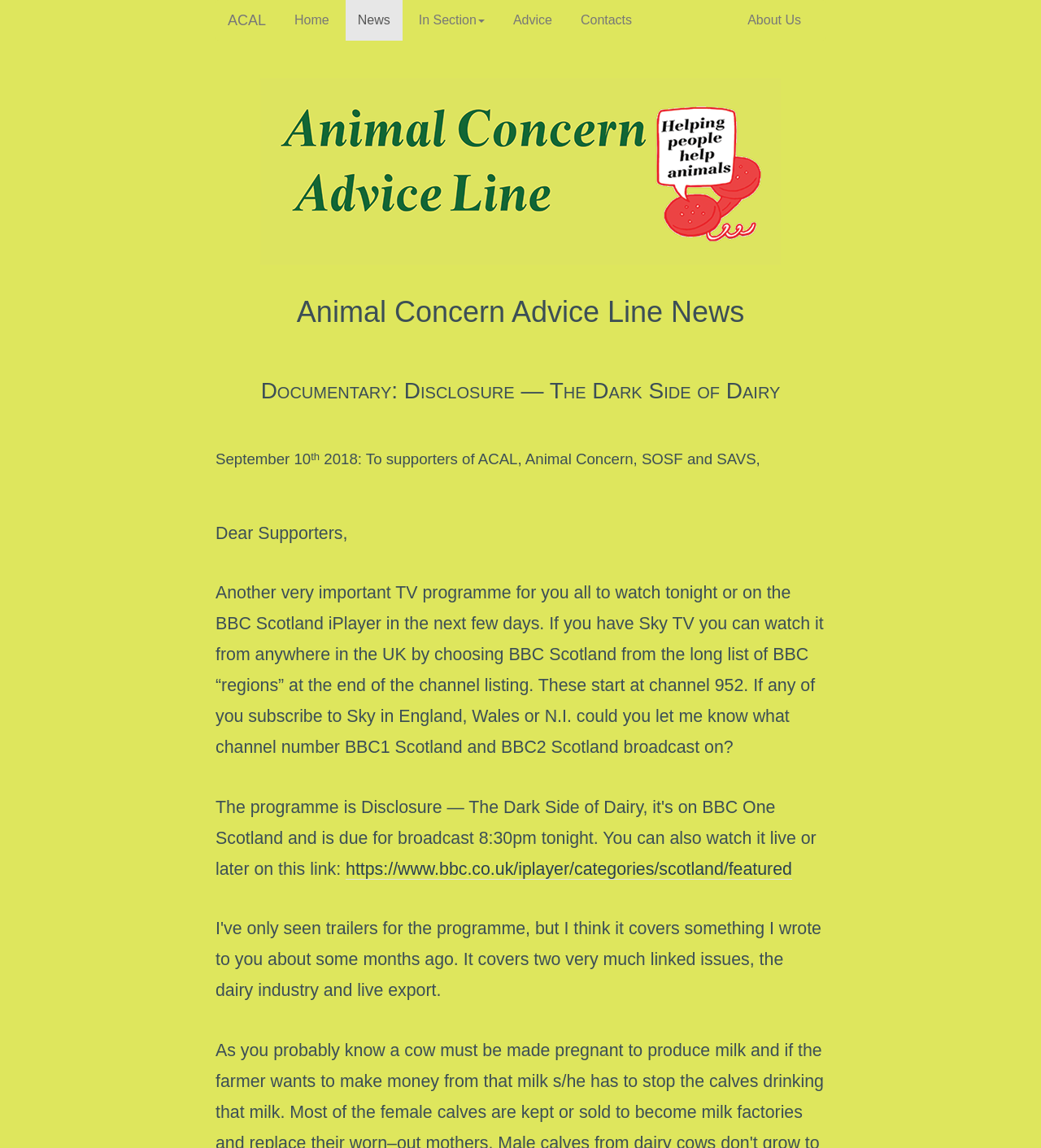Please provide a brief answer to the following inquiry using a single word or phrase:
What is the name of the BBC channel mentioned in the article?

BBC Scotland